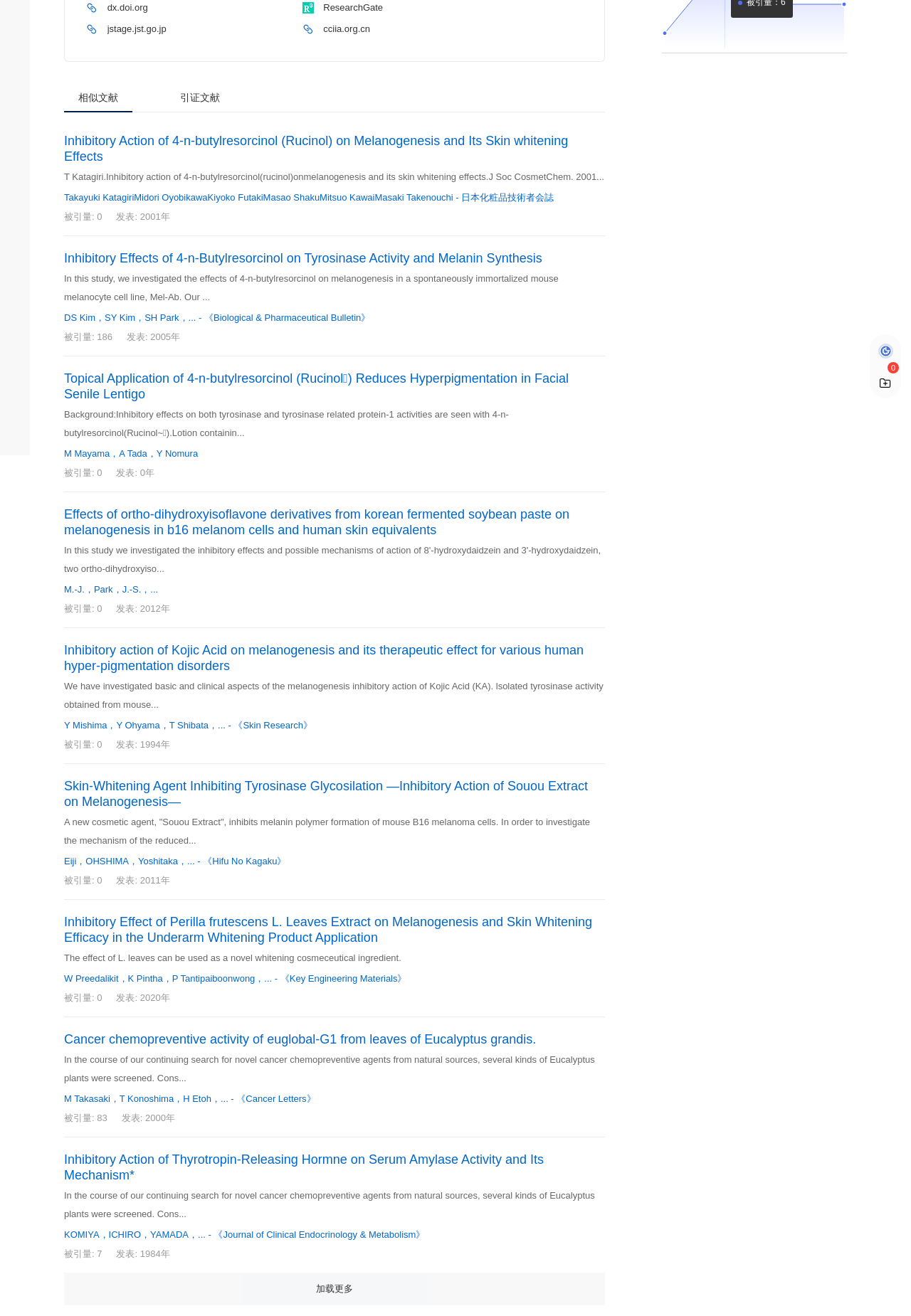Find the bounding box coordinates for the HTML element described in this sentence: "W Preedalikit". Provide the coordinates as four float numbers between 0 and 1, in the format [left, top, right, bottom].

[0.07, 0.739, 0.13, 0.747]